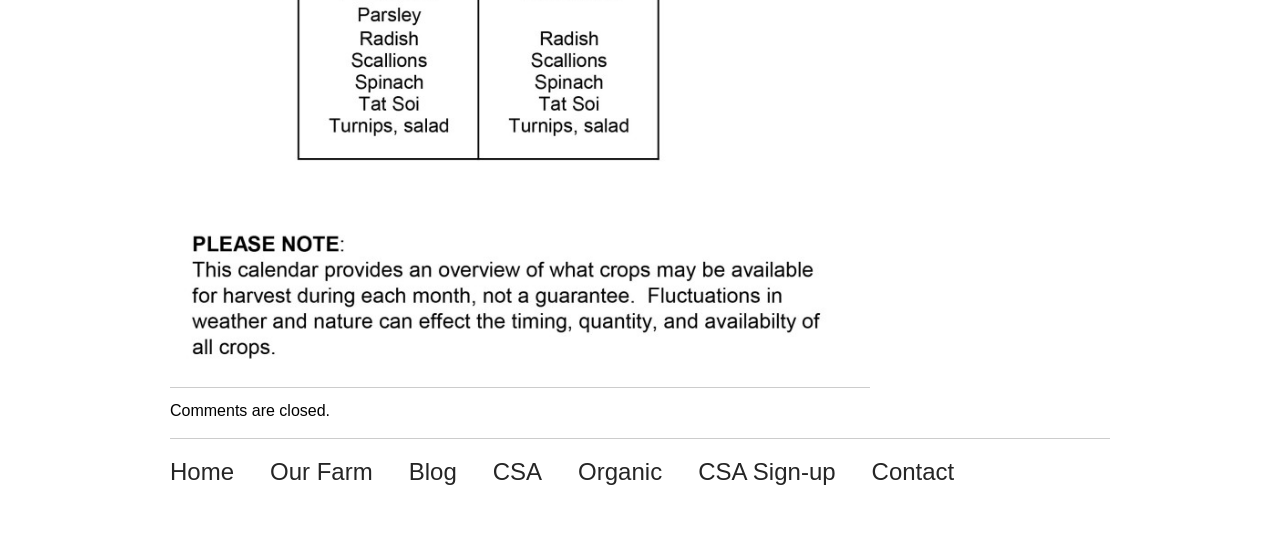Identify the bounding box of the HTML element described here: "CSA Sign-up". Provide the coordinates as four float numbers between 0 and 1: [left, top, right, bottom].

[0.545, 0.853, 0.653, 0.917]